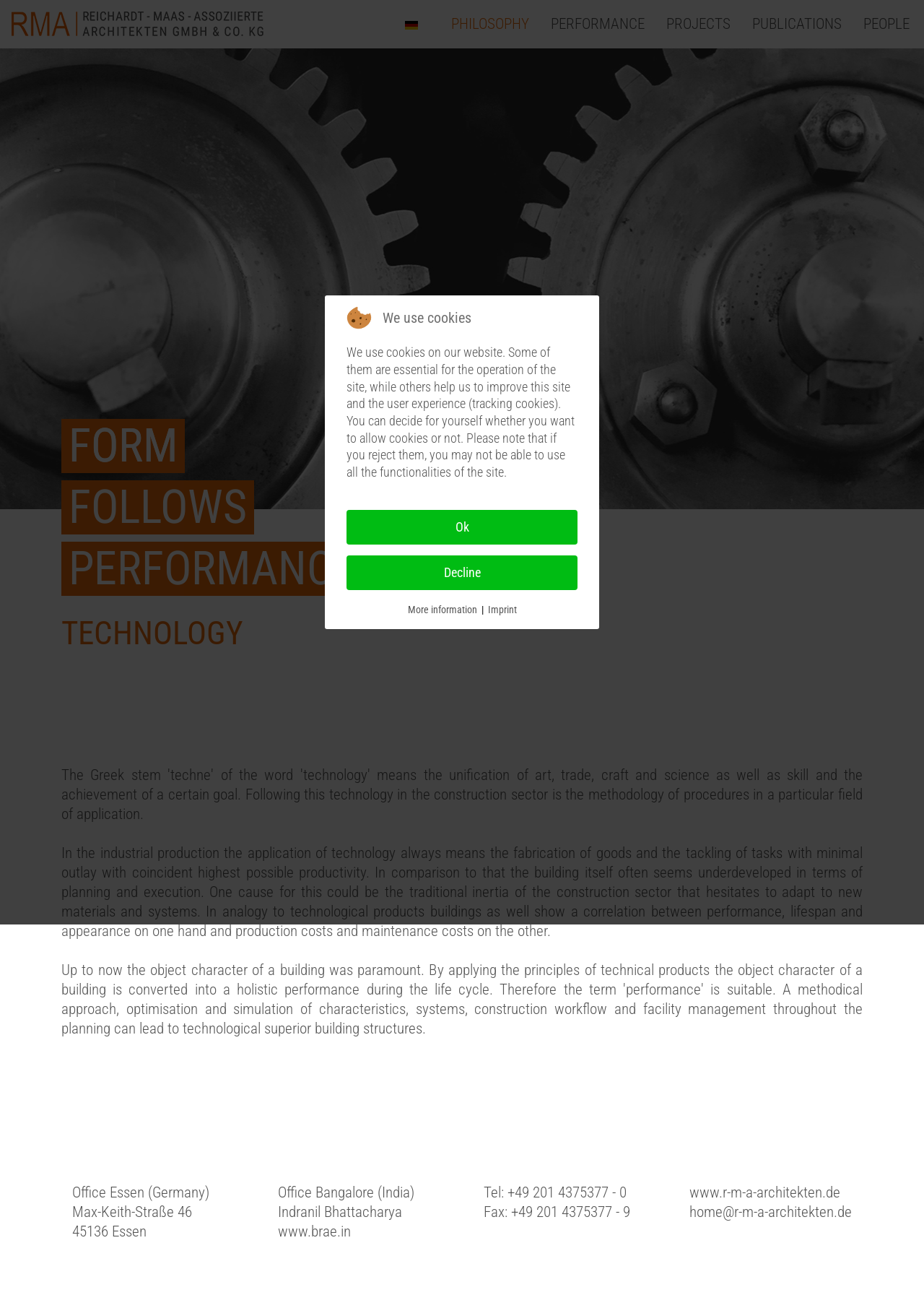Provide the bounding box coordinates of the HTML element this sentence describes: "More information". The bounding box coordinates consist of four float numbers between 0 and 1, i.e., [left, top, right, bottom].

[0.441, 0.465, 0.516, 0.476]